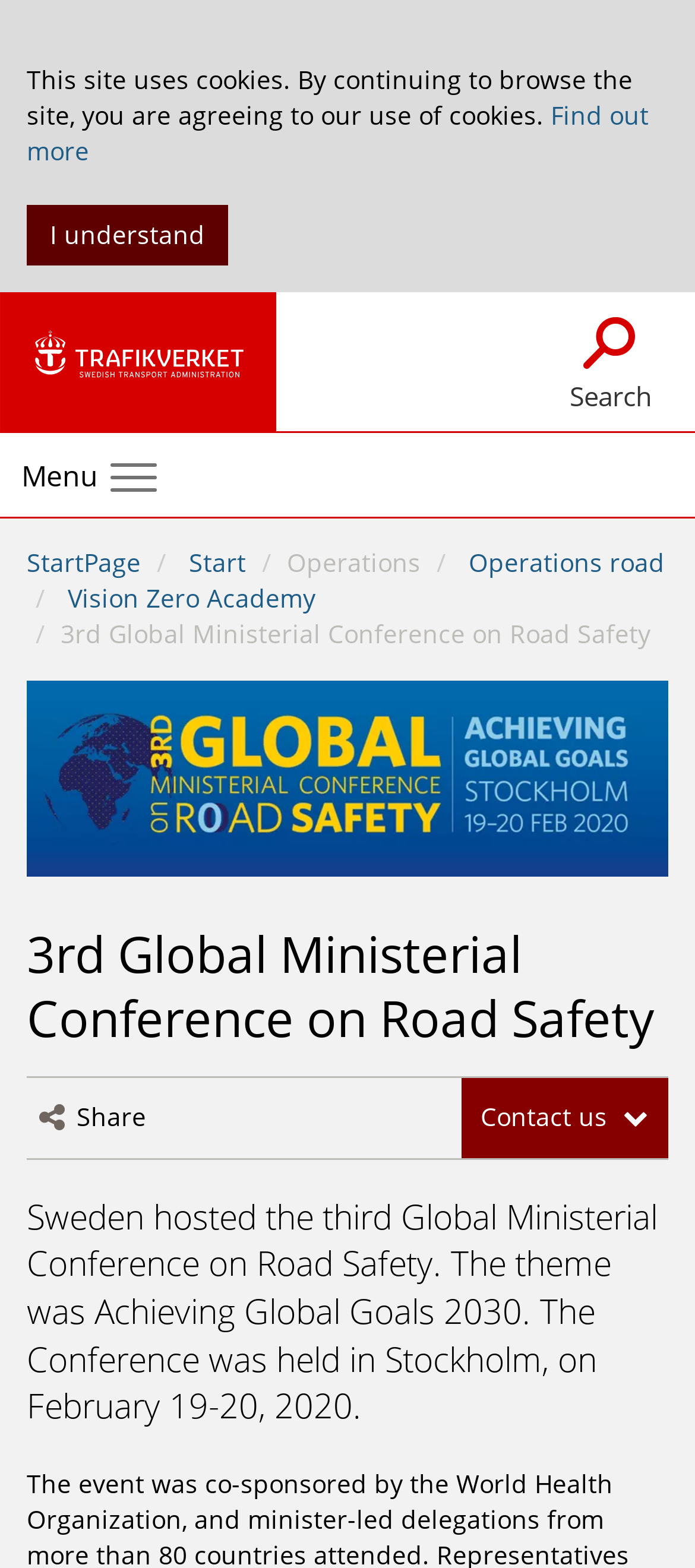Locate the bounding box coordinates of the element to click to perform the following action: 'Go to the start page'. The coordinates should be given as four float values between 0 and 1, in the form of [left, top, right, bottom].

[0.0, 0.186, 0.397, 0.274]